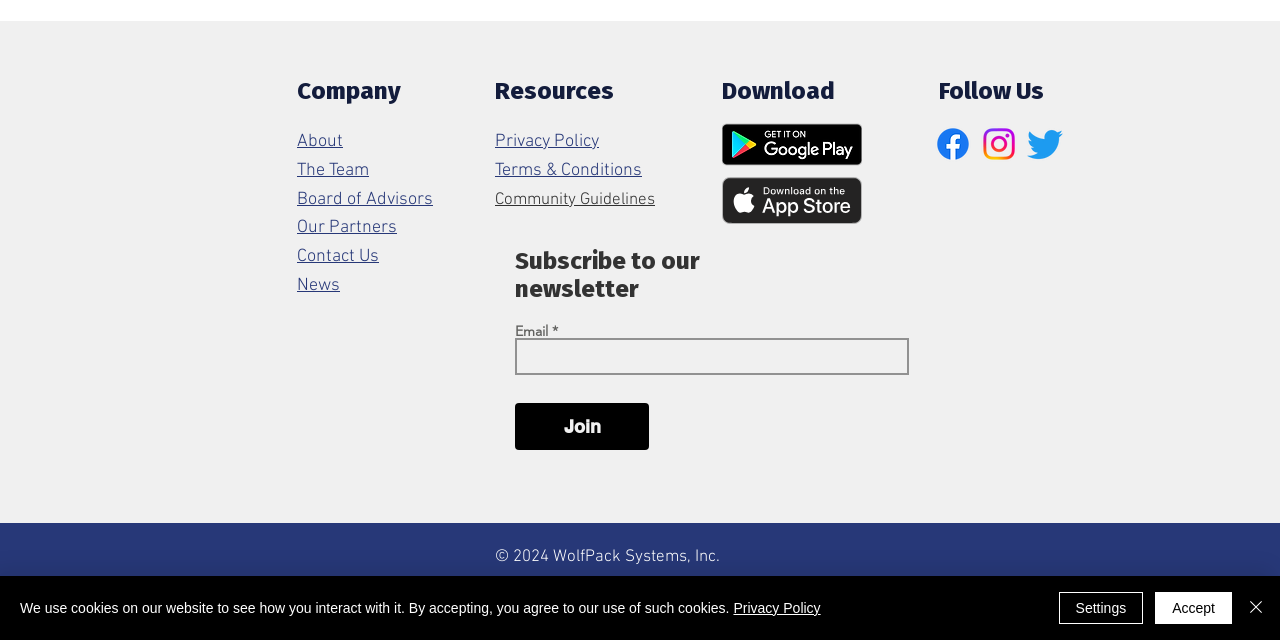Bounding box coordinates are specified in the format (top-left x, top-left y, bottom-right x, bottom-right y). All values are floating point numbers bounded between 0 and 1. Please provide the bounding box coordinate of the region this sentence describes: The Team

[0.232, 0.251, 0.288, 0.282]